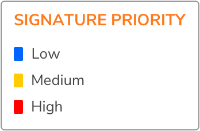Detail the scene shown in the image extensively.

The image displays a legend for "SIGNATURE PRIORITY," indicating the classification levels for threat signatures. It includes a color-coded system: blue represents "Low" priority, yellow signifies "Medium" priority, and red indicates "High" priority. Each color is illustrated with a corresponding color block, helping users quickly understand and assess the urgency of different threat signatures. The information is crucial for effective risk management and response strategies in network security contexts.